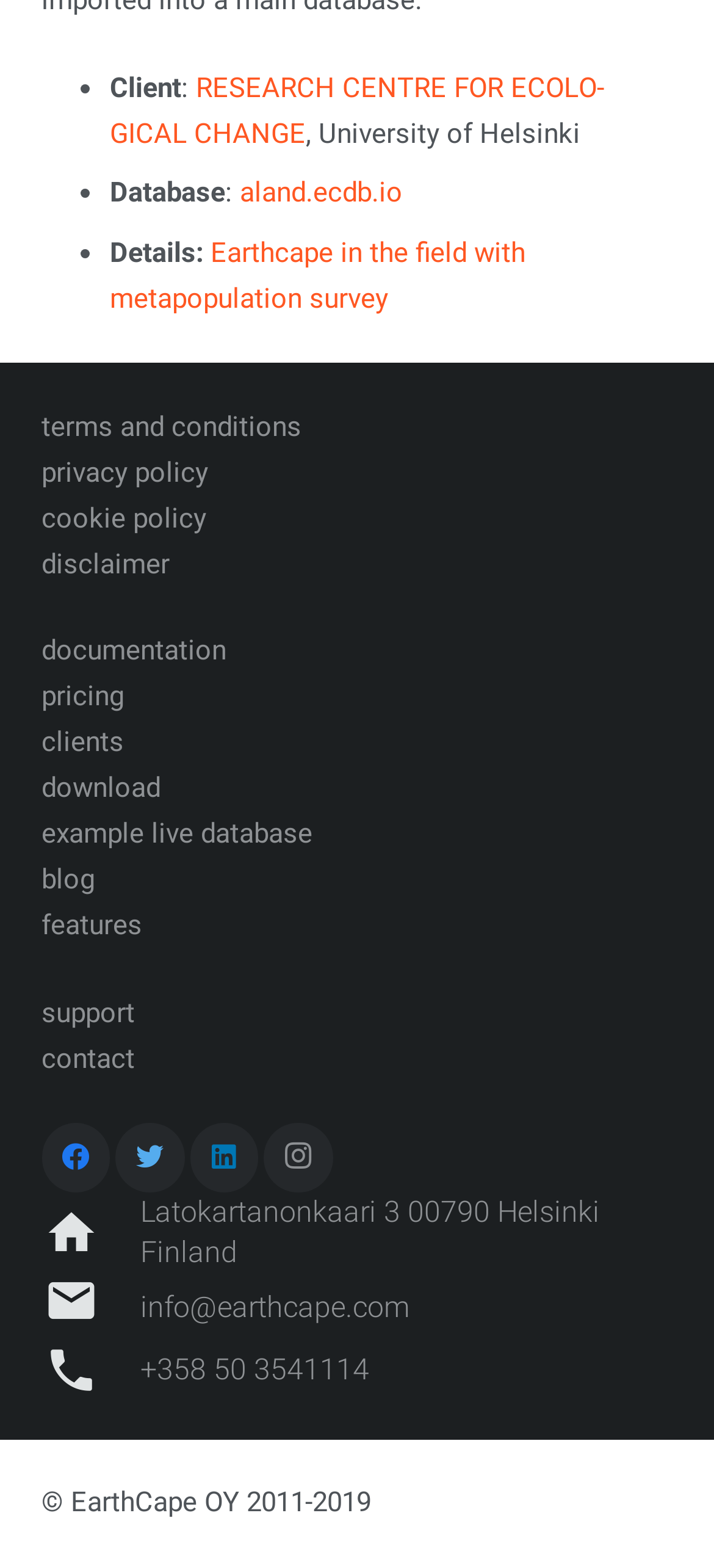Locate the bounding box coordinates of the element to click to perform the following action: 'view the blog'. The coordinates should be given as four float values between 0 and 1, in the form of [left, top, right, bottom].

[0.058, 0.55, 0.132, 0.571]